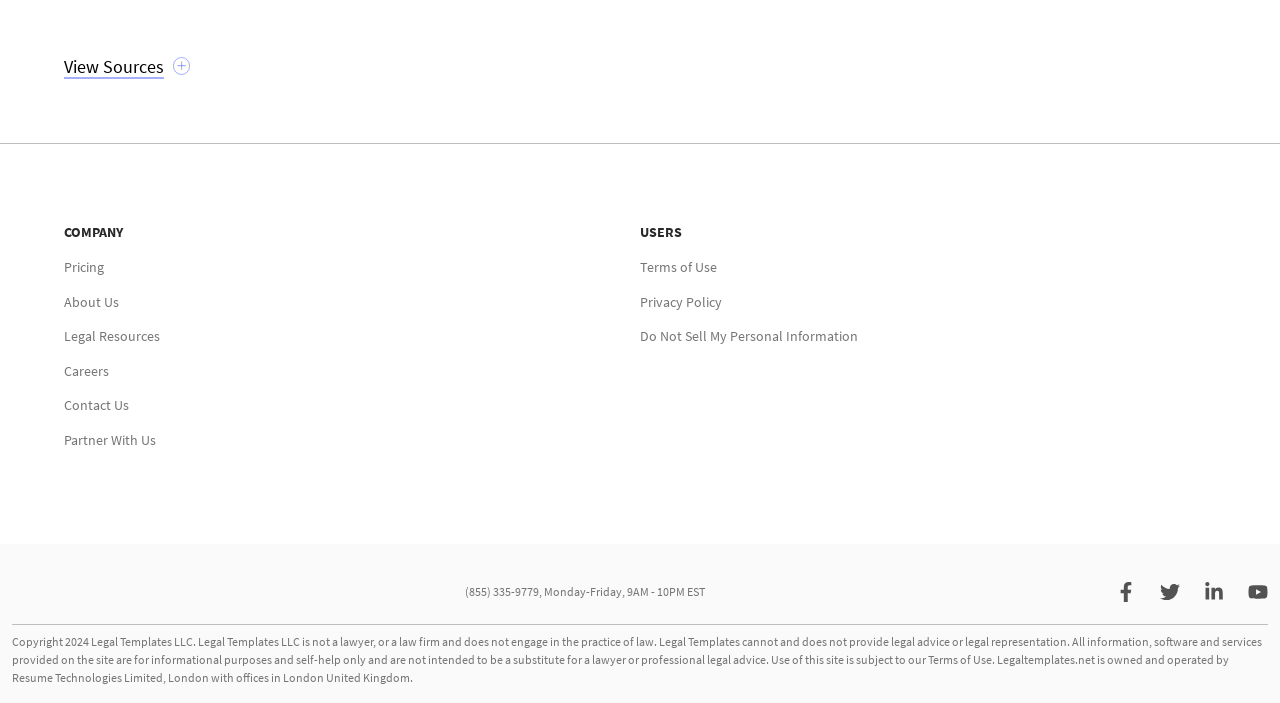Reply to the question with a single word or phrase:
What is the name of the company that owns Legaltemplates.net?

Resume Technologies Limited